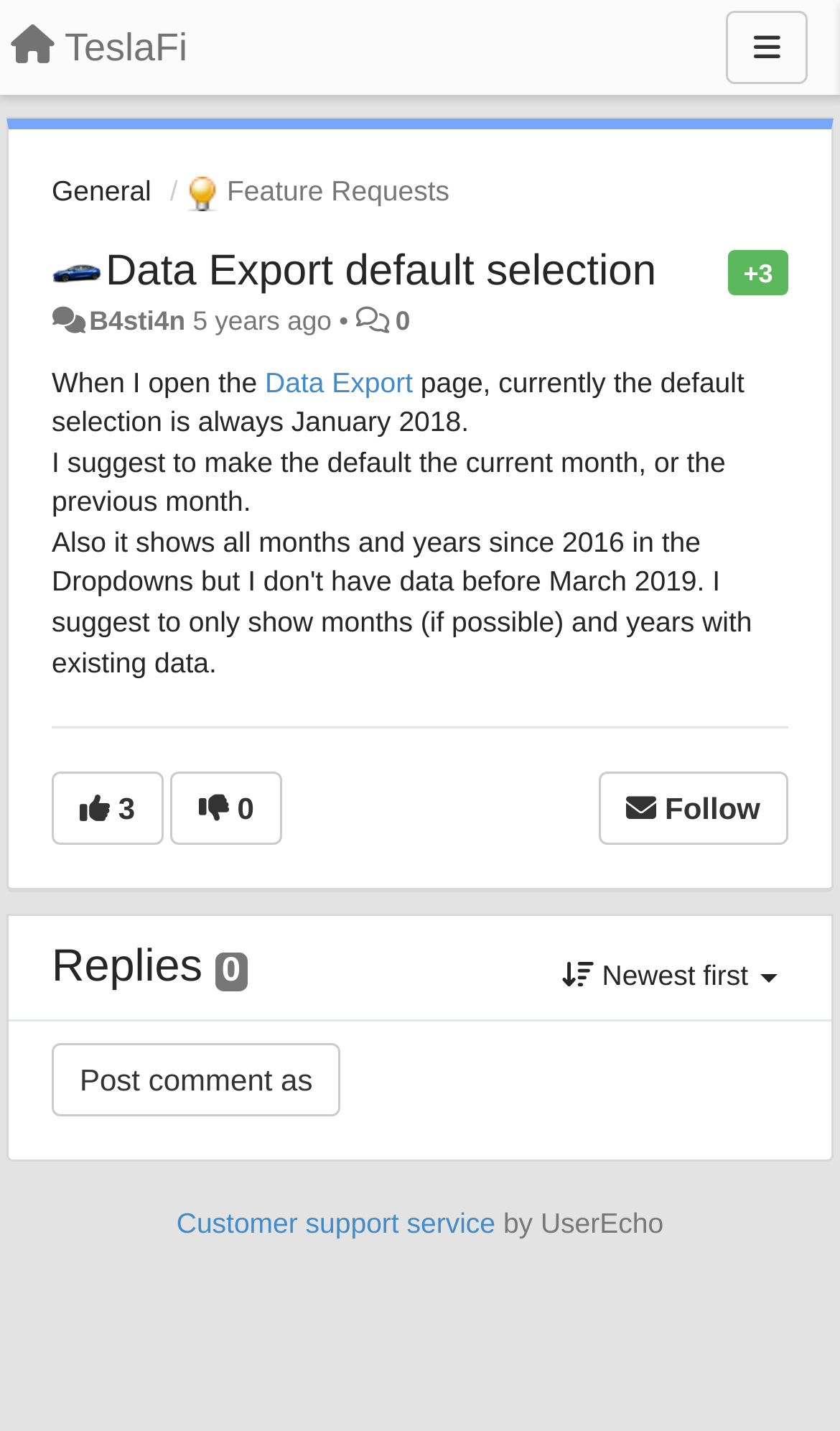Determine the bounding box for the UI element that matches this description: "TeslaFi".

[0.0, 0.005, 0.262, 0.062]